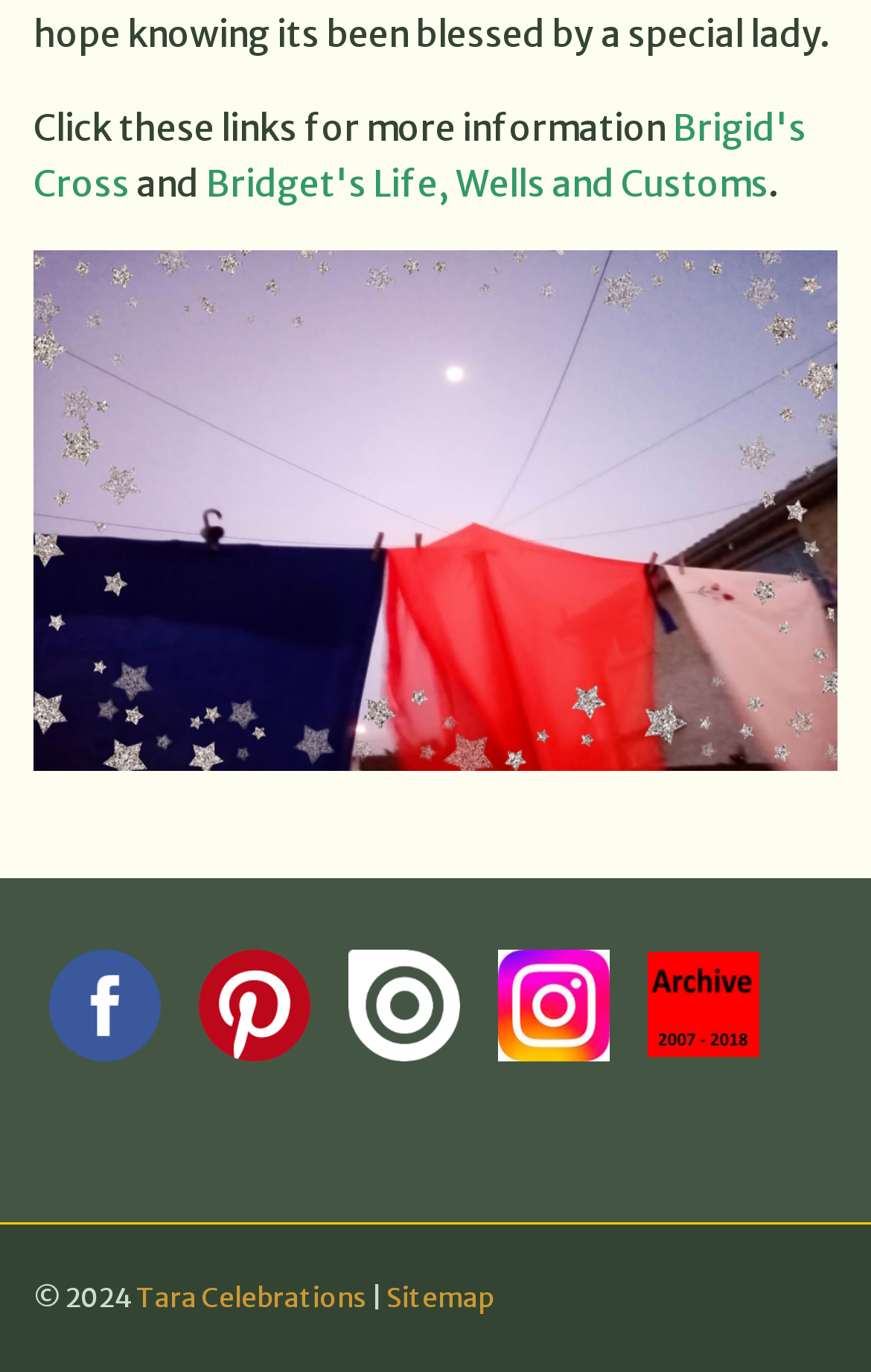Indicate the bounding box coordinates of the clickable region to achieve the following instruction: "Visit Facebook page."

[0.038, 0.691, 0.203, 0.786]